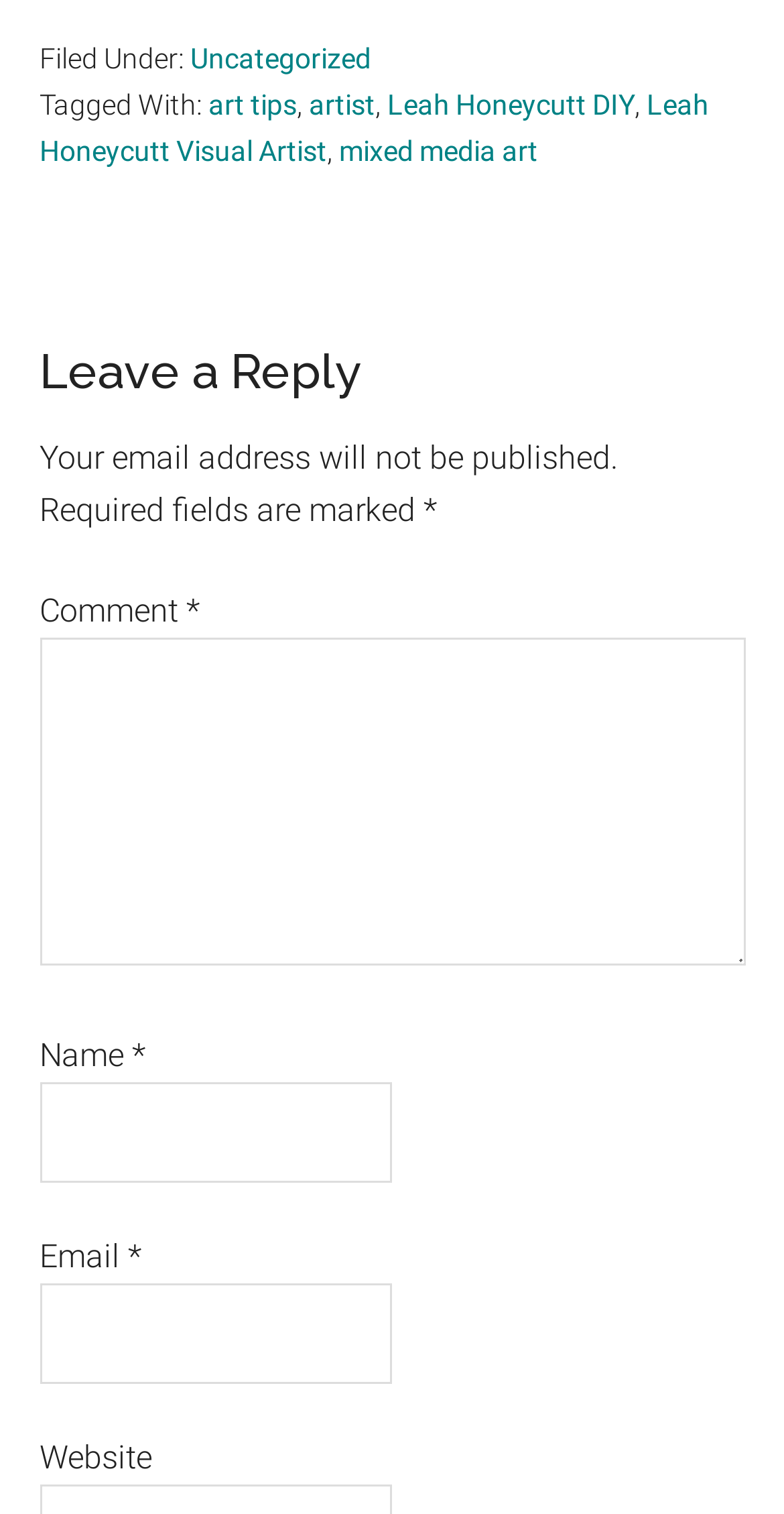Answer briefly with one word or phrase:
What is the author's profession?

Visual Artist